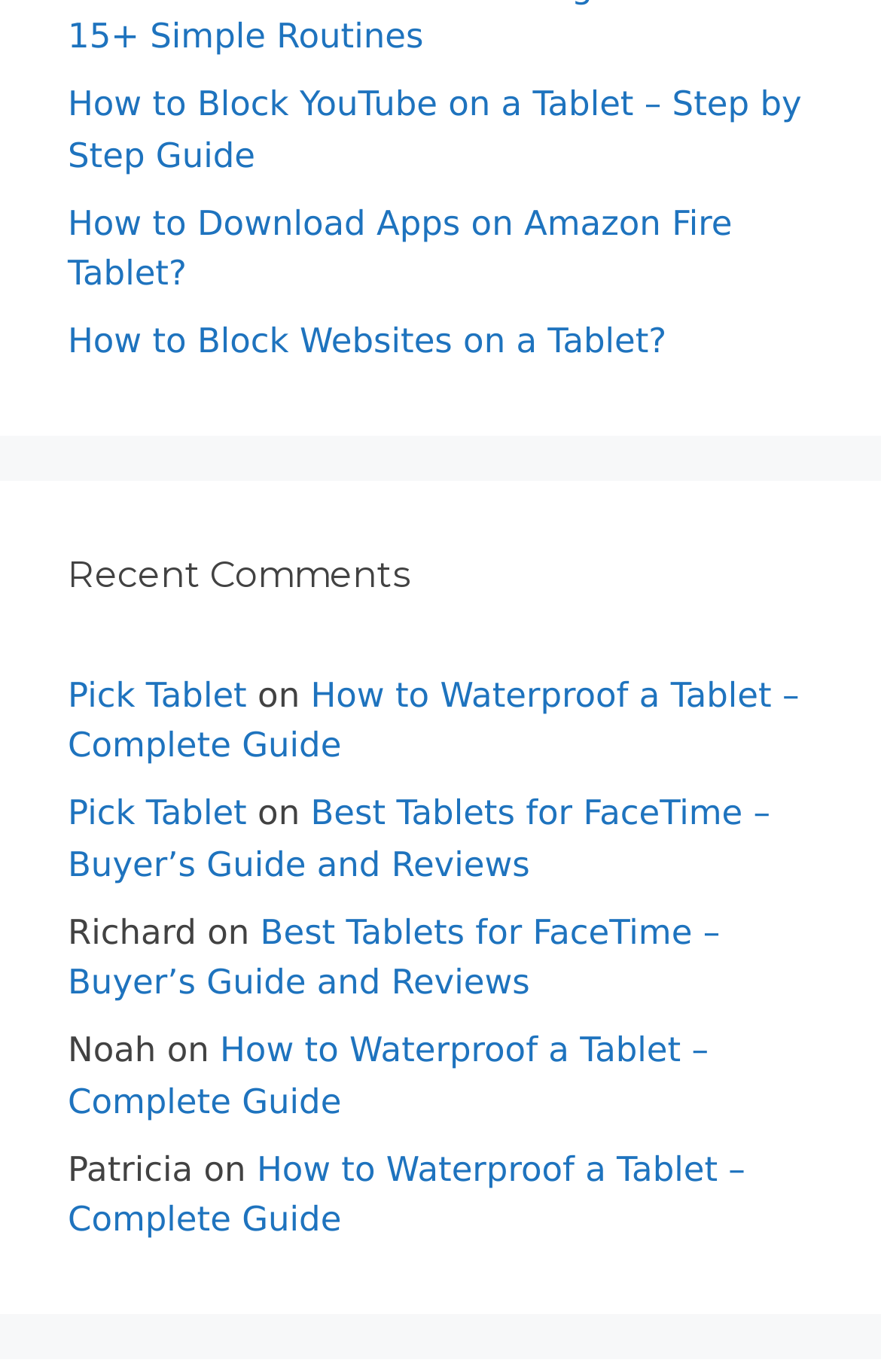How many links are on the webpage? Examine the screenshot and reply using just one word or a brief phrase.

9